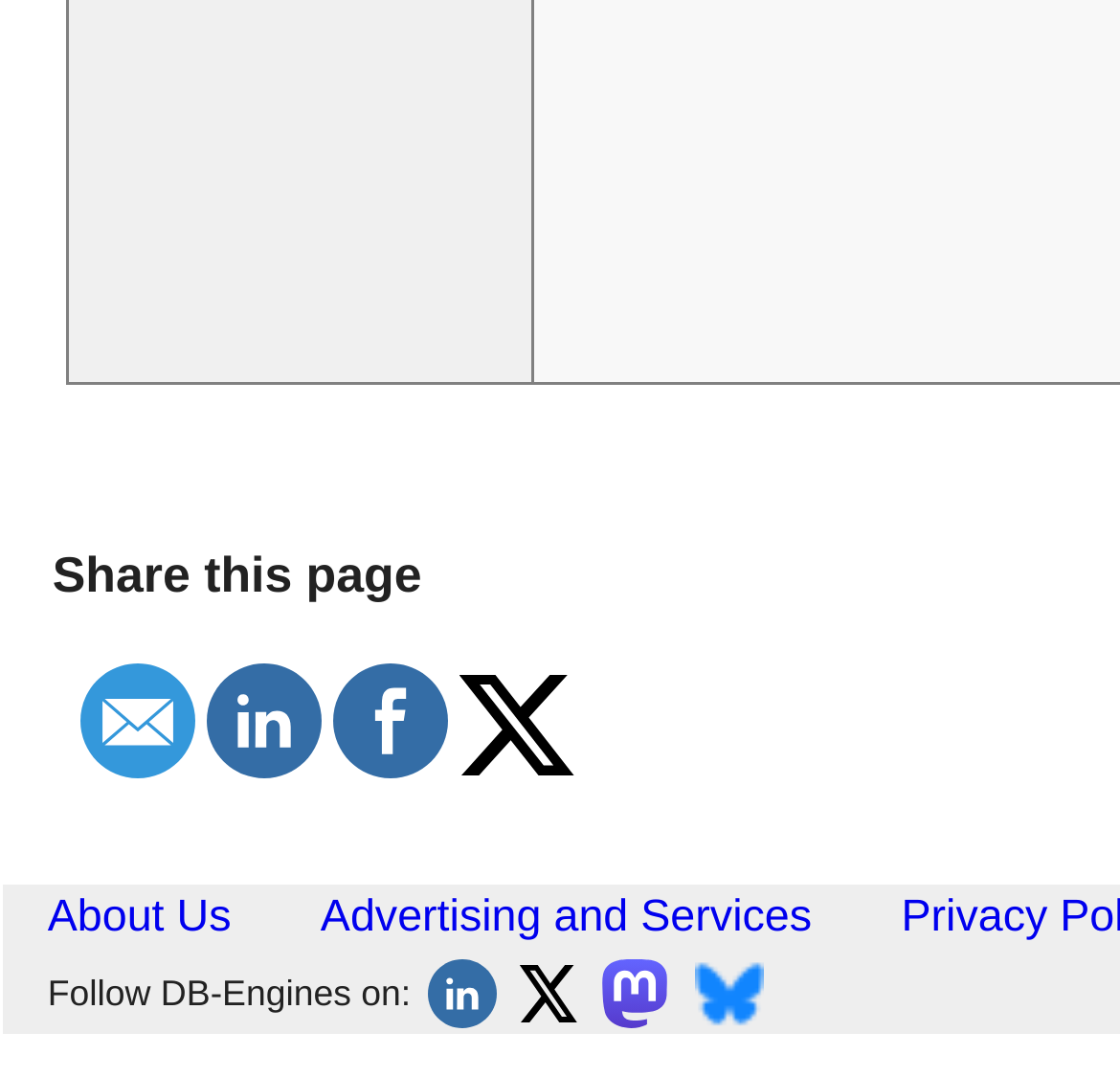Locate the bounding box coordinates of the clickable area to execute the instruction: "Send email". Provide the coordinates as four float numbers between 0 and 1, represented as [left, top, right, bottom].

[0.067, 0.686, 0.18, 0.739]